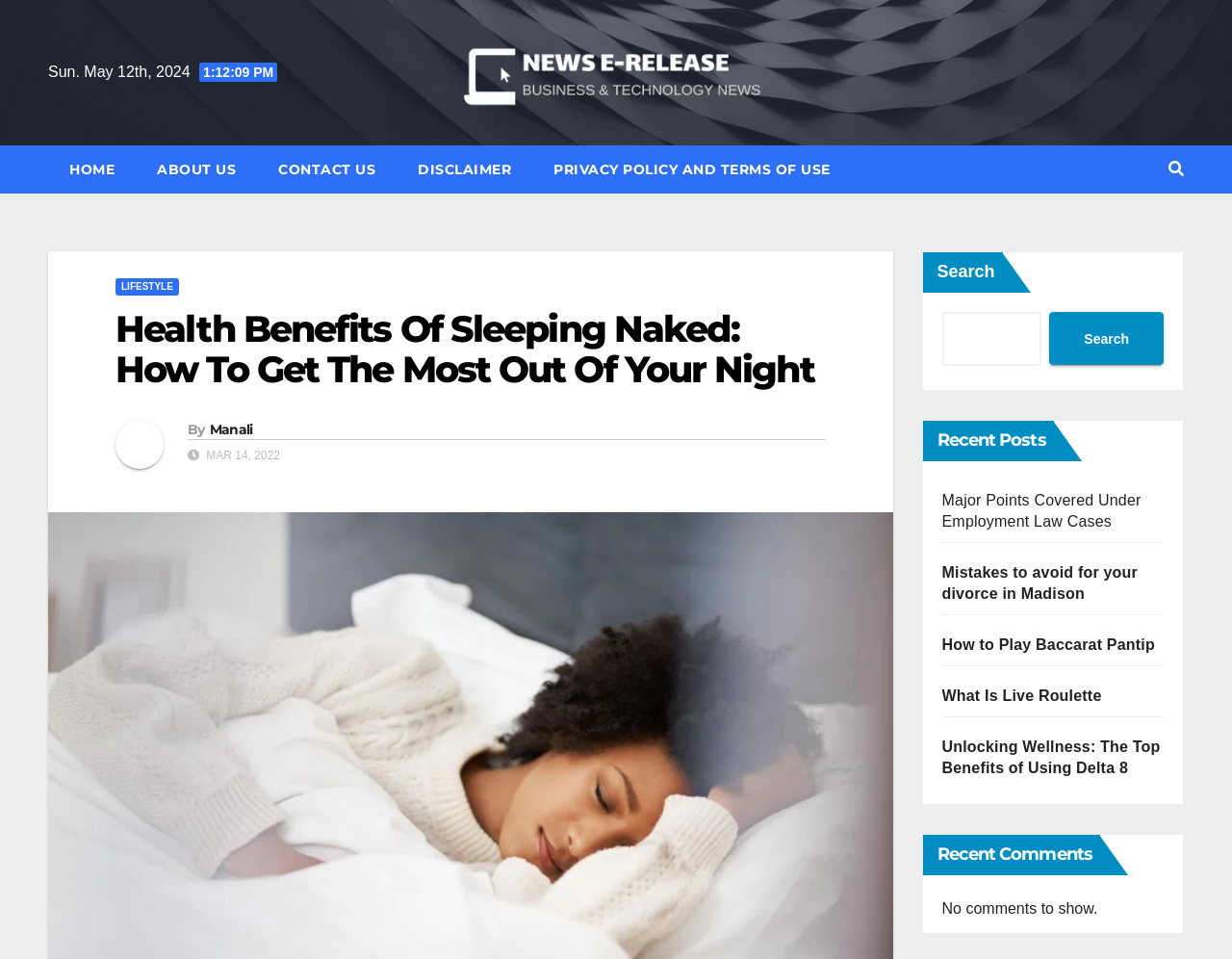Locate the primary headline on the webpage and provide its text.

Health Benefits Of Sleeping Naked: How To Get The Most Out Of Your Night